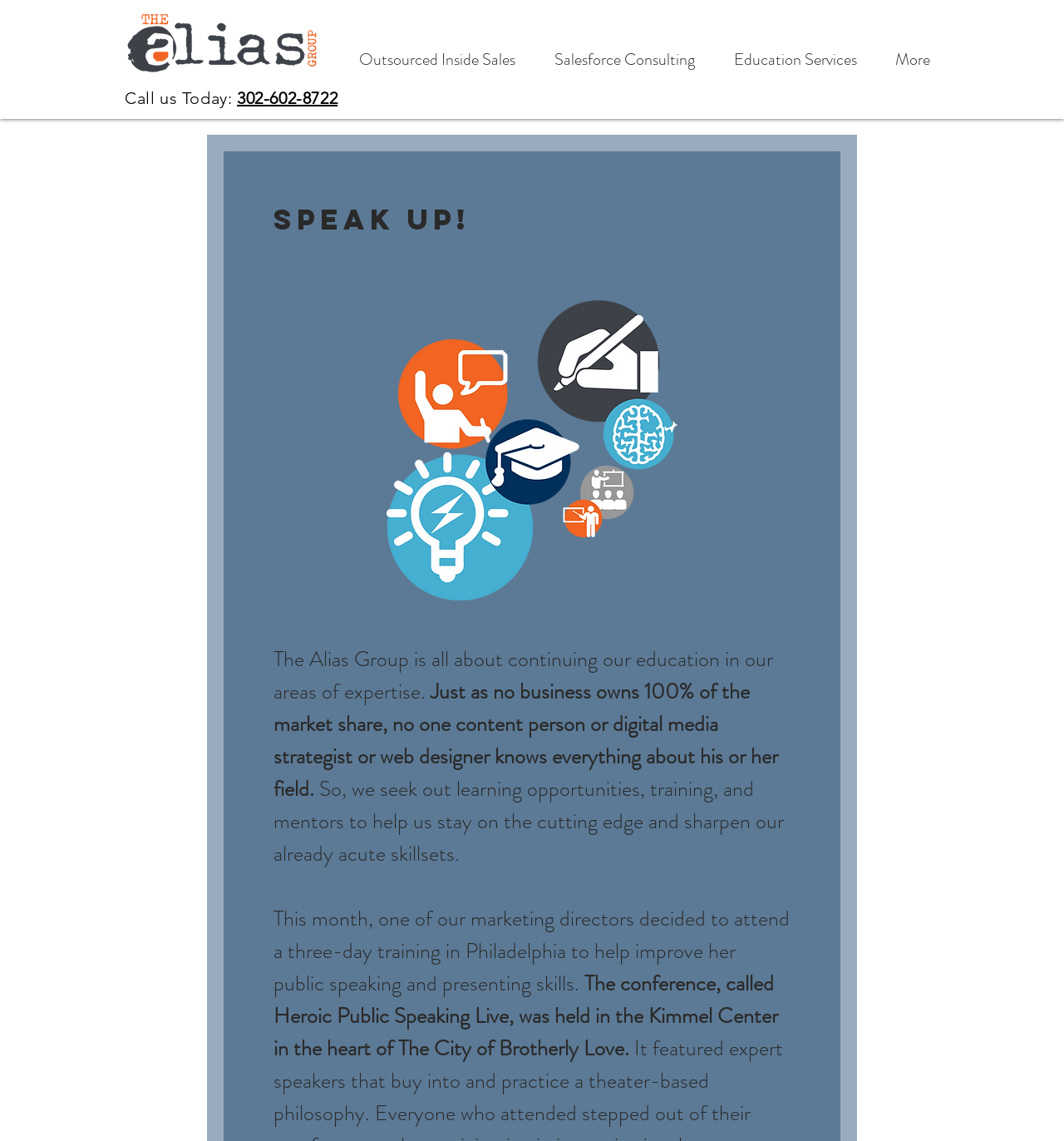Provide a brief response in the form of a single word or phrase:
What is the city where the conference was held?

Philadelphia